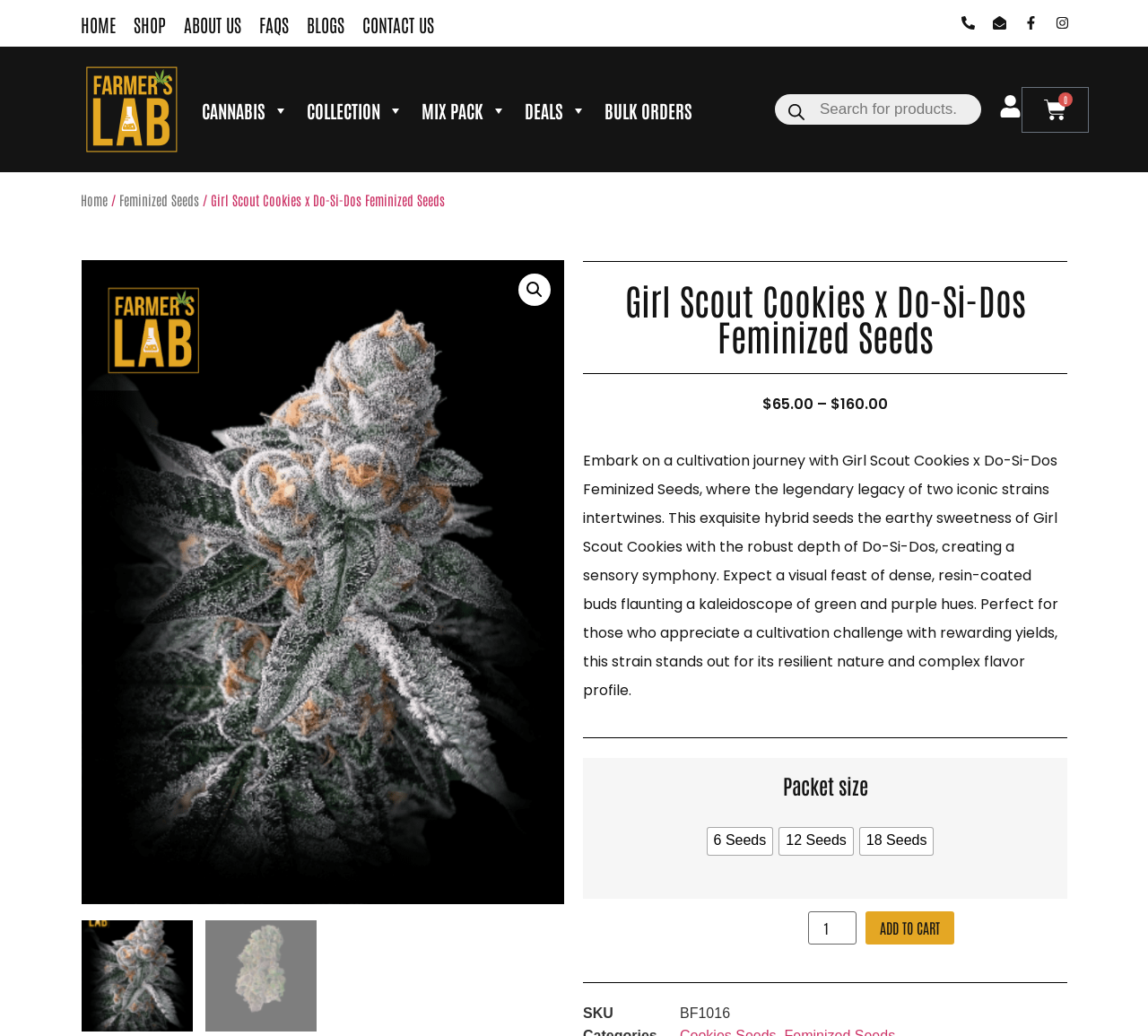Identify the bounding box coordinates of the area you need to click to perform the following instruction: "Click HOME".

[0.062, 0.011, 0.109, 0.037]